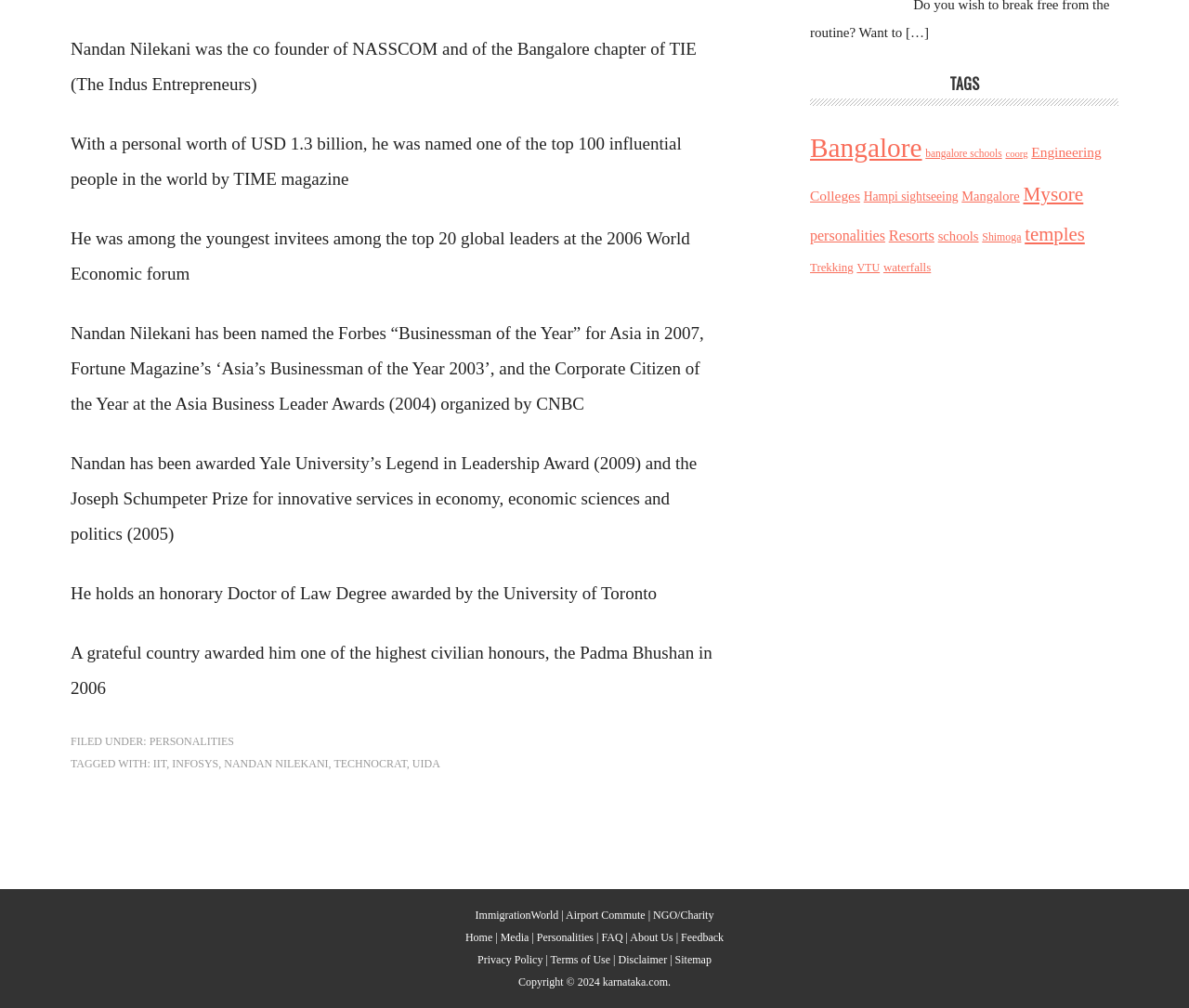Determine the bounding box coordinates of the target area to click to execute the following instruction: "Click on the 'PERSONALITIES' link."

[0.126, 0.729, 0.197, 0.742]